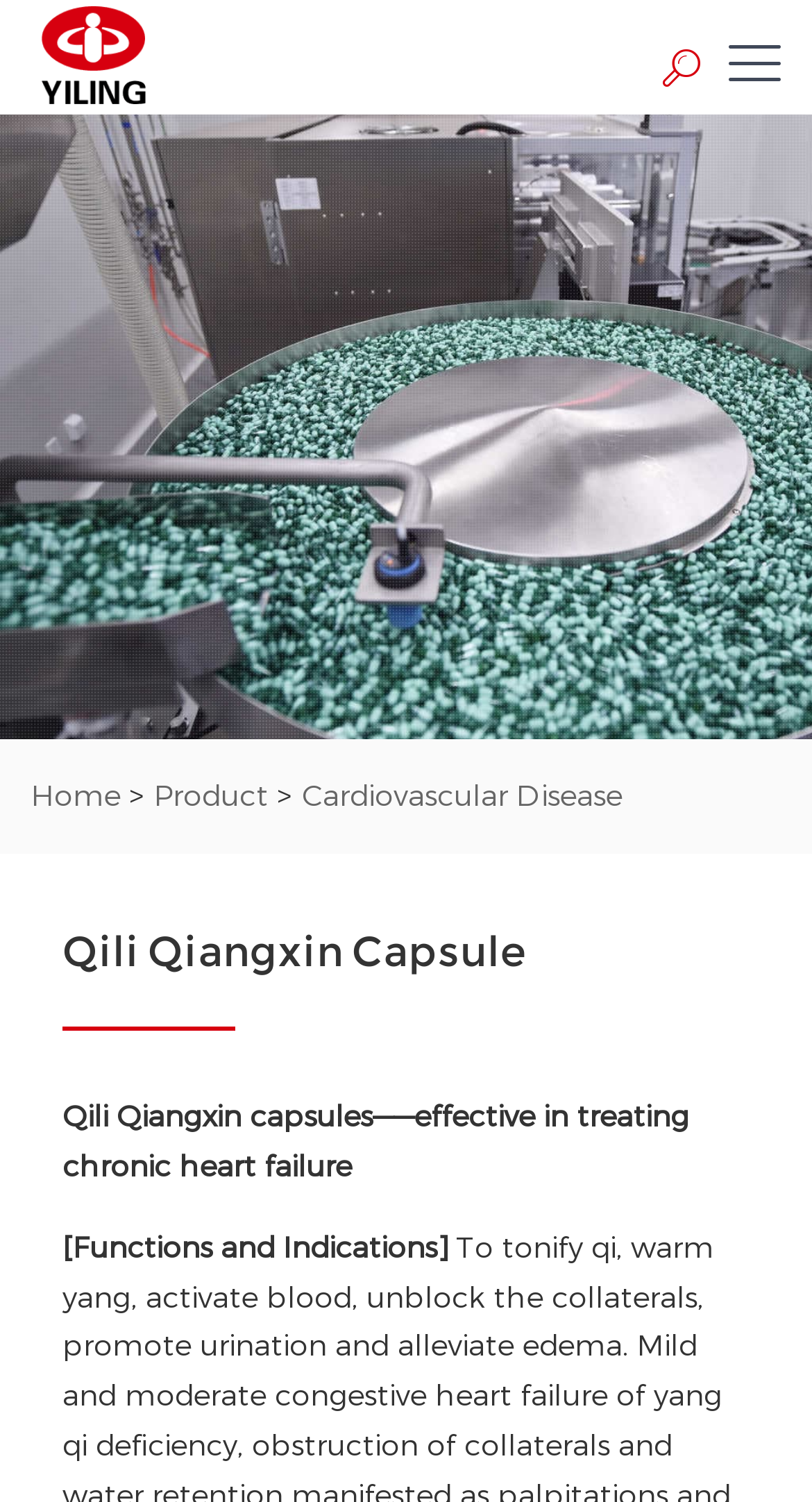How many navigation links are there?
Please provide a comprehensive and detailed answer to the question.

There are three navigation links: 'Home', 'Product', and 'Cardiovascular Disease'. These links can be found in the top navigation bar of the webpage.